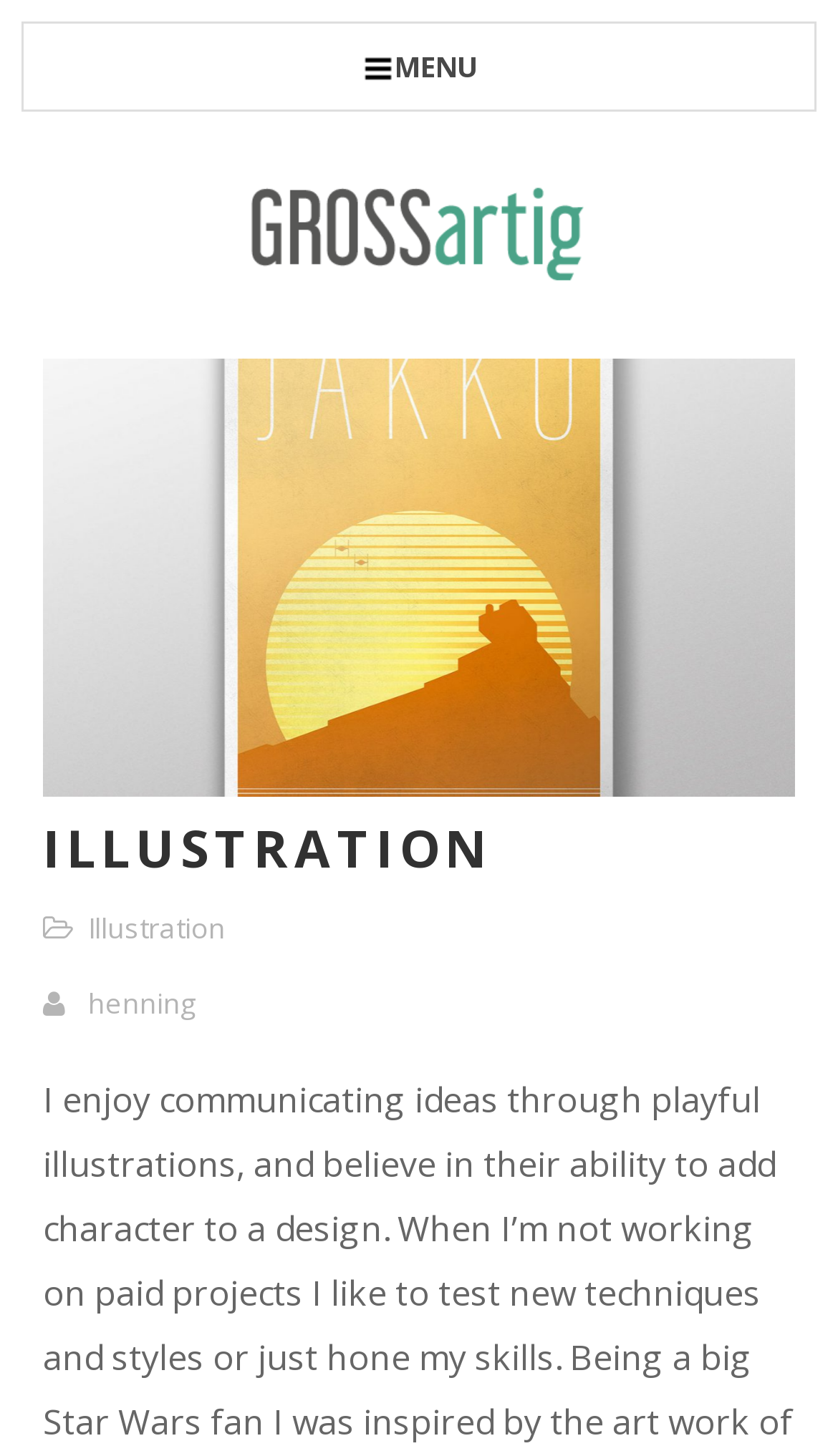Please find the bounding box for the UI component described as follows: "Sitemap".

None